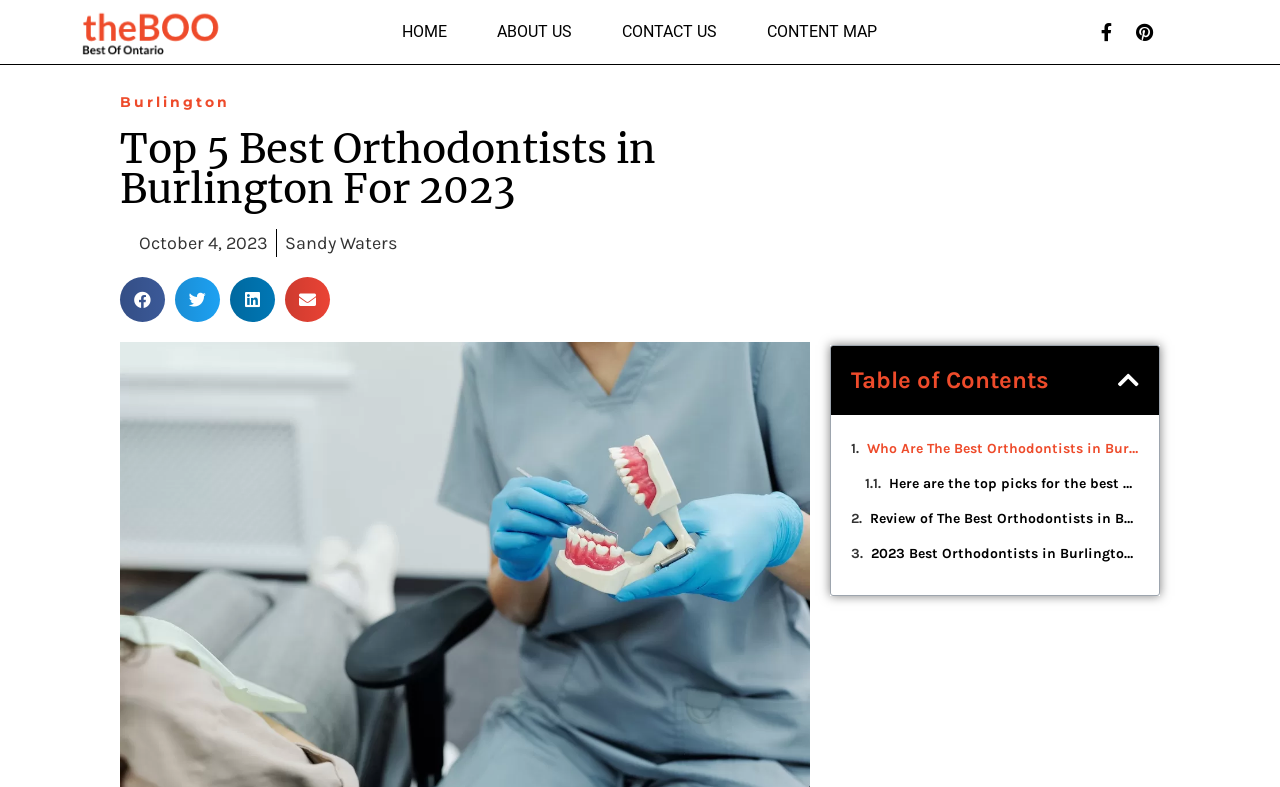What is the date of the article?
Look at the screenshot and give a one-word or phrase answer.

October 4, 2023